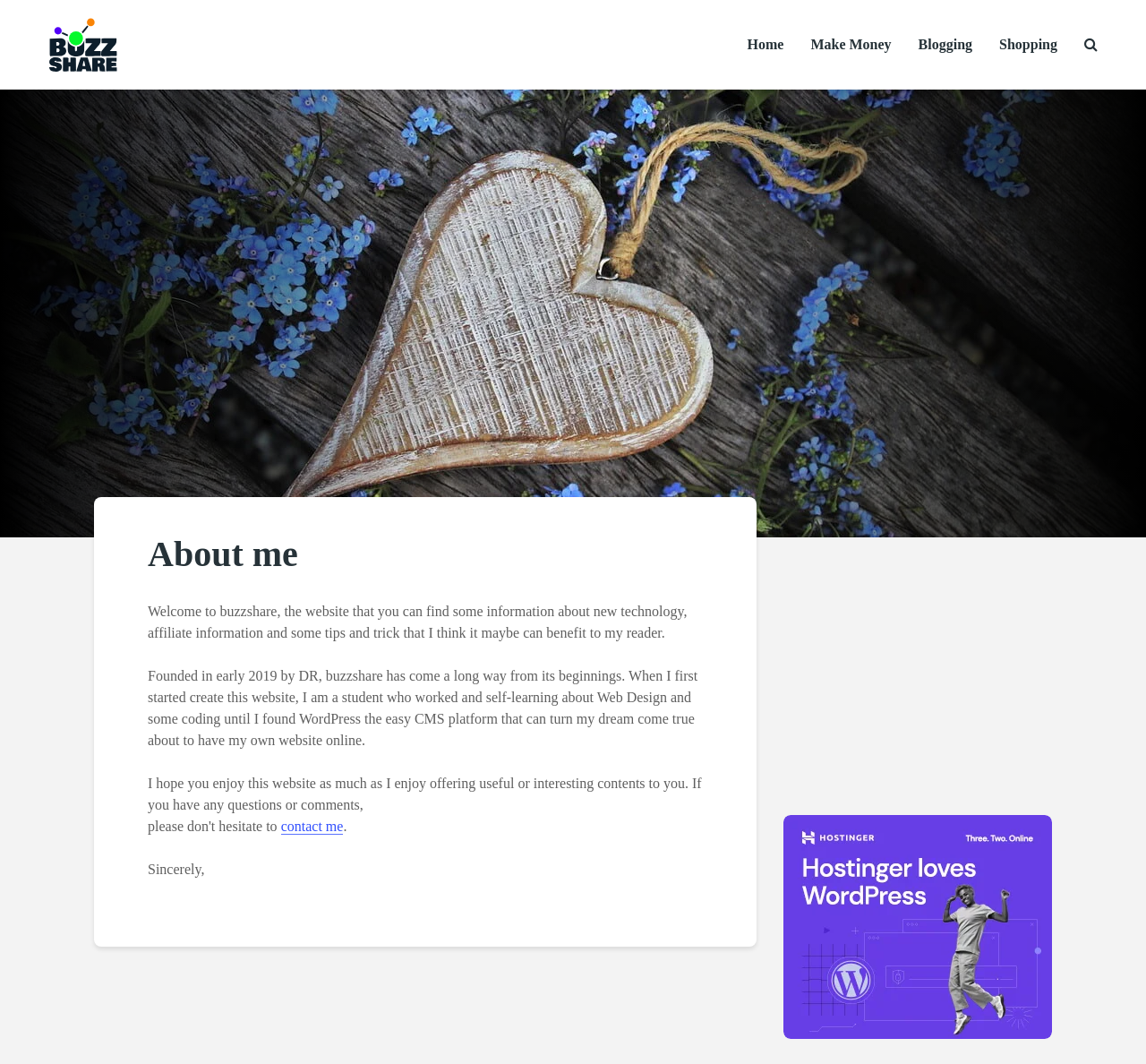Find the UI element described as: "Home" and predict its bounding box coordinates. Ensure the coordinates are four float numbers between 0 and 1, [left, top, right, bottom].

[0.64, 0.025, 0.696, 0.059]